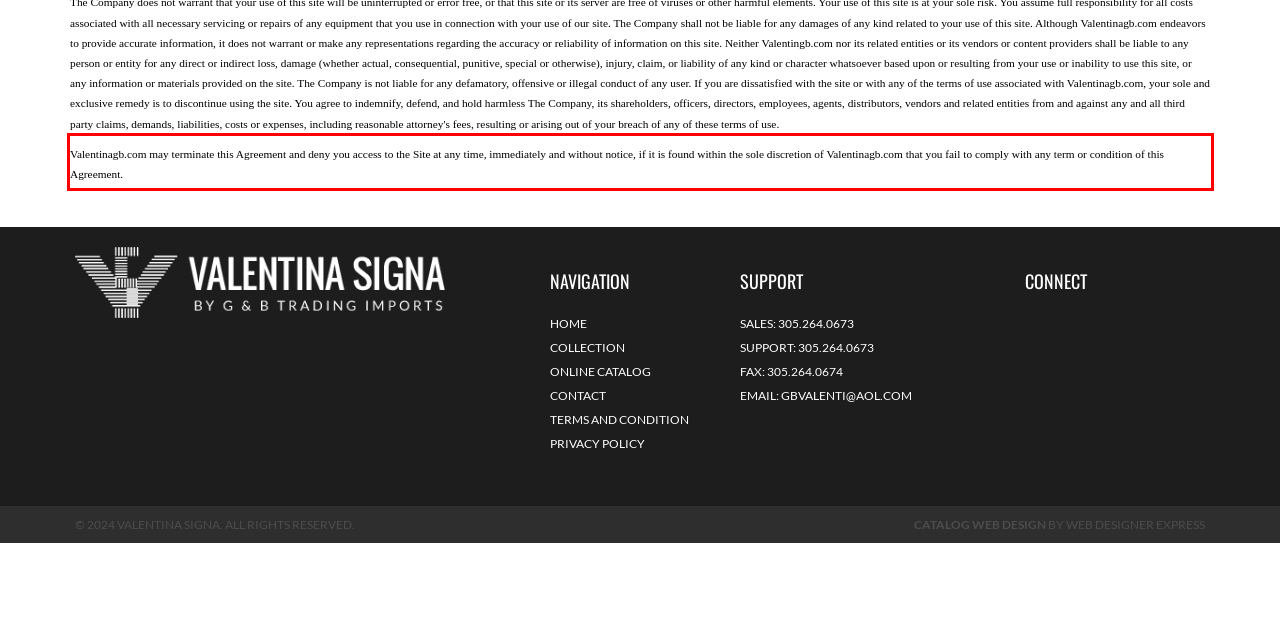Review the webpage screenshot provided, and perform OCR to extract the text from the red bounding box.

Valentinagb.com may terminate this Agreement and deny you access to the Site at any time, immediately and without notice, if it is found within the sole discretion of Valentinagb.com that you fail to comply with any term or condition of this Agreement.